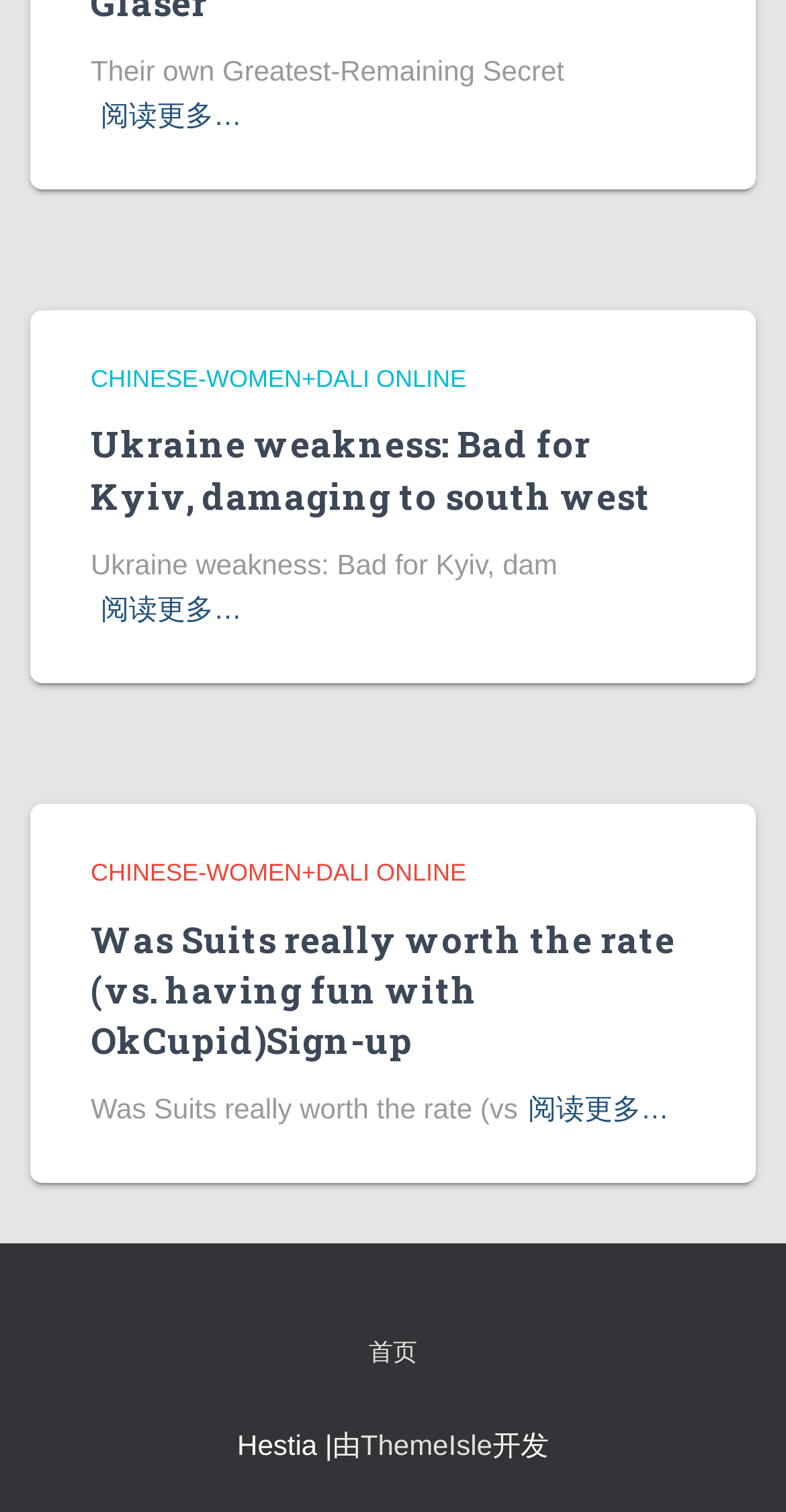Please identify the bounding box coordinates of the region to click in order to complete the given instruction: "Go to homepage". The coordinates should be four float numbers between 0 and 1, i.e., [left, top, right, bottom].

[0.431, 0.862, 0.569, 0.928]